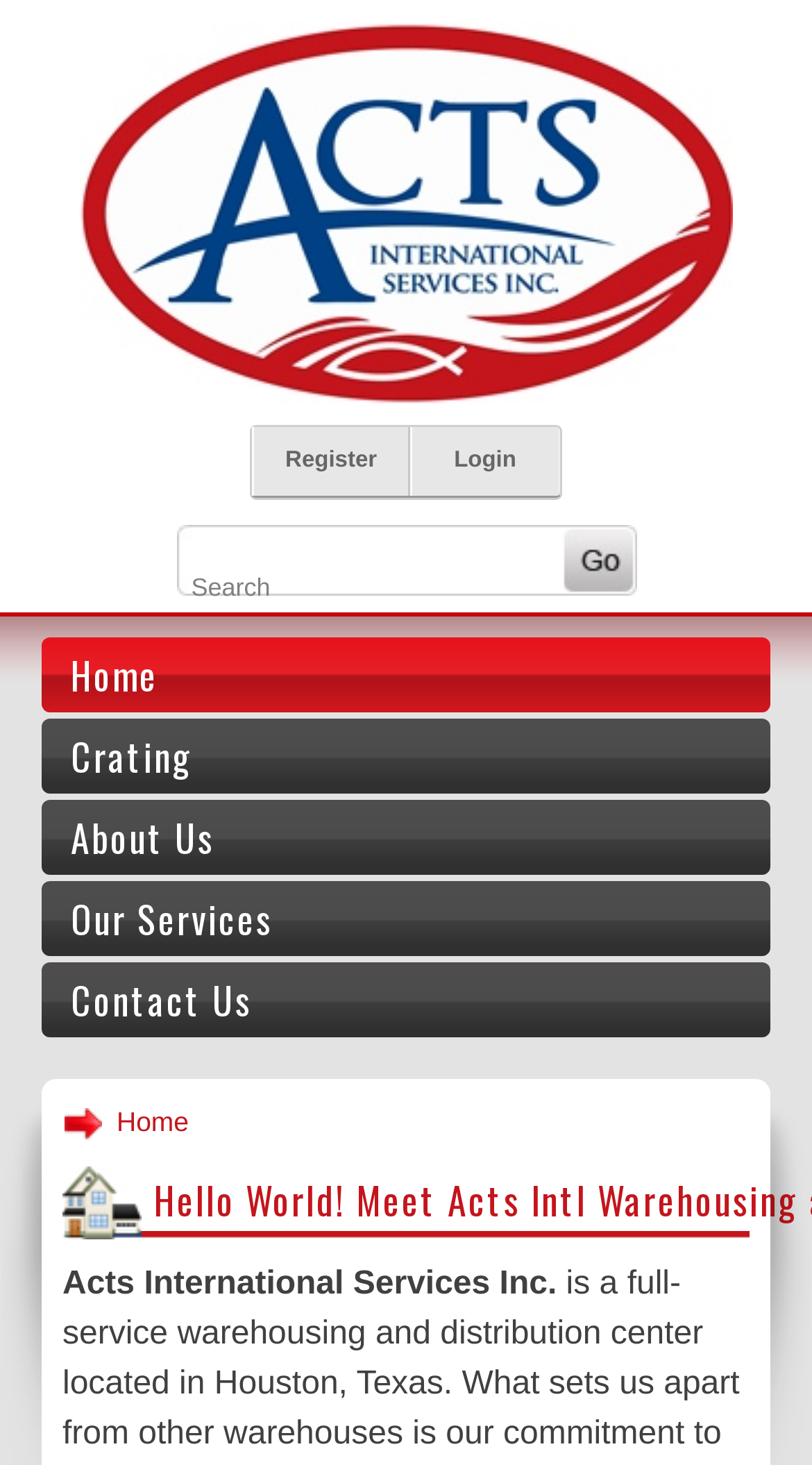Provide a comprehensive description of the webpage.

The webpage is for Acts International Services Inc., a company that provides various services. At the top of the page, there is a header section that spans the entire width of the page. Within this section, there is a logo image of the company on the left, accompanied by a link to the company's homepage. On the right side of the header, there are two links, "Register" and "Login", placed side by side. Below these links, there is a search bar with a text box and a "Clear search text" link on the left, and a "GO" link on the right.

Below the header section, there is a navigation menu that runs across the entire width of the page. The menu consists of five links: "Home", "Crating", "About Us", "Our Services", and "Contact Us". These links are evenly spaced and take up the entire width of the page.

At the bottom of the page, there is a footer section that also spans the entire width of the page. Within this section, there is a link to the "Home" page on the left, and a static text that reads "Acts International Services Inc." on the right.